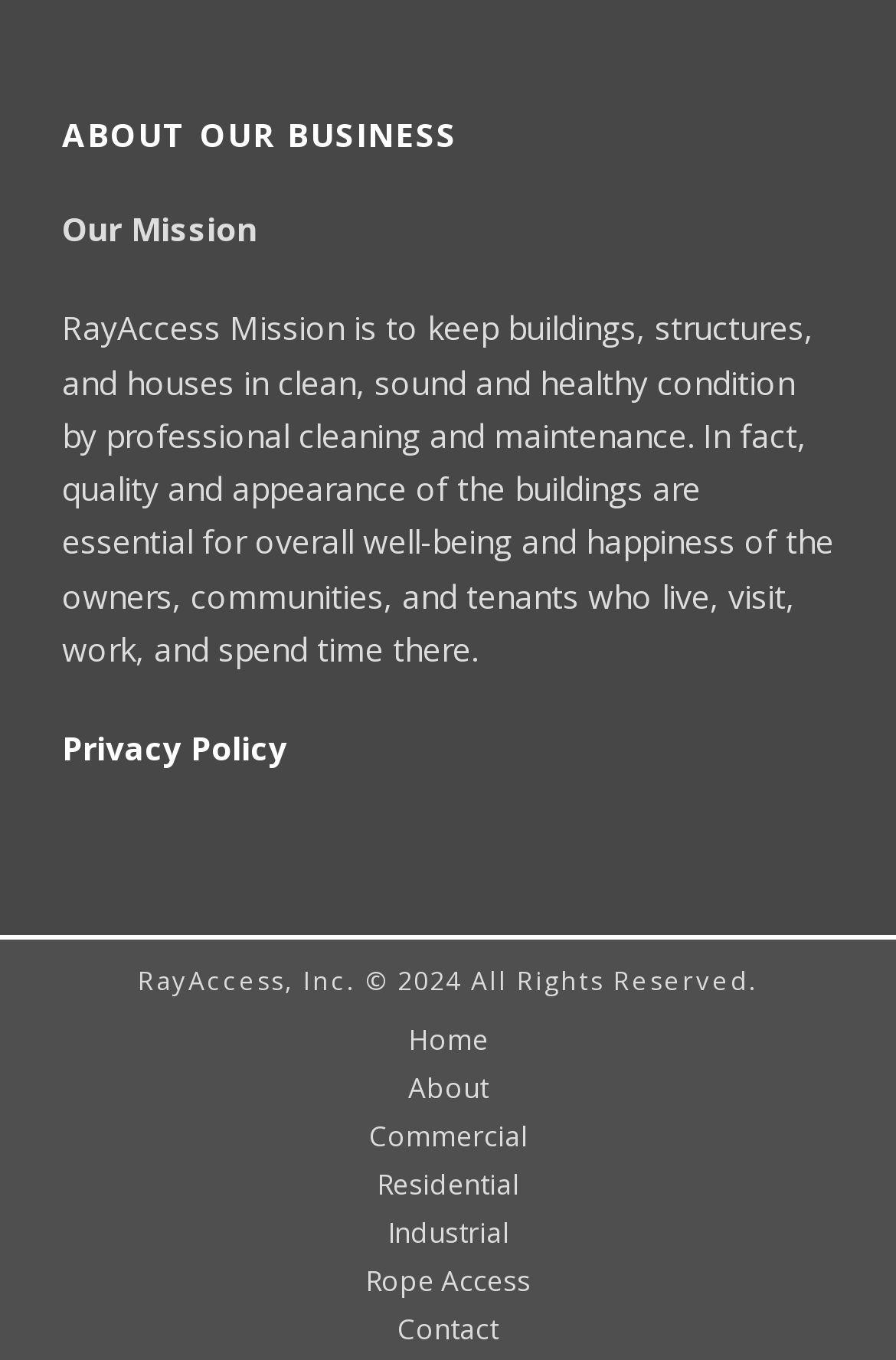Given the element description, predict the bounding box coordinates in the format (top-left x, top-left y, bottom-right x, bottom-right y). Make sure all values are between 0 and 1. Here is the element description: EMAIL US

None